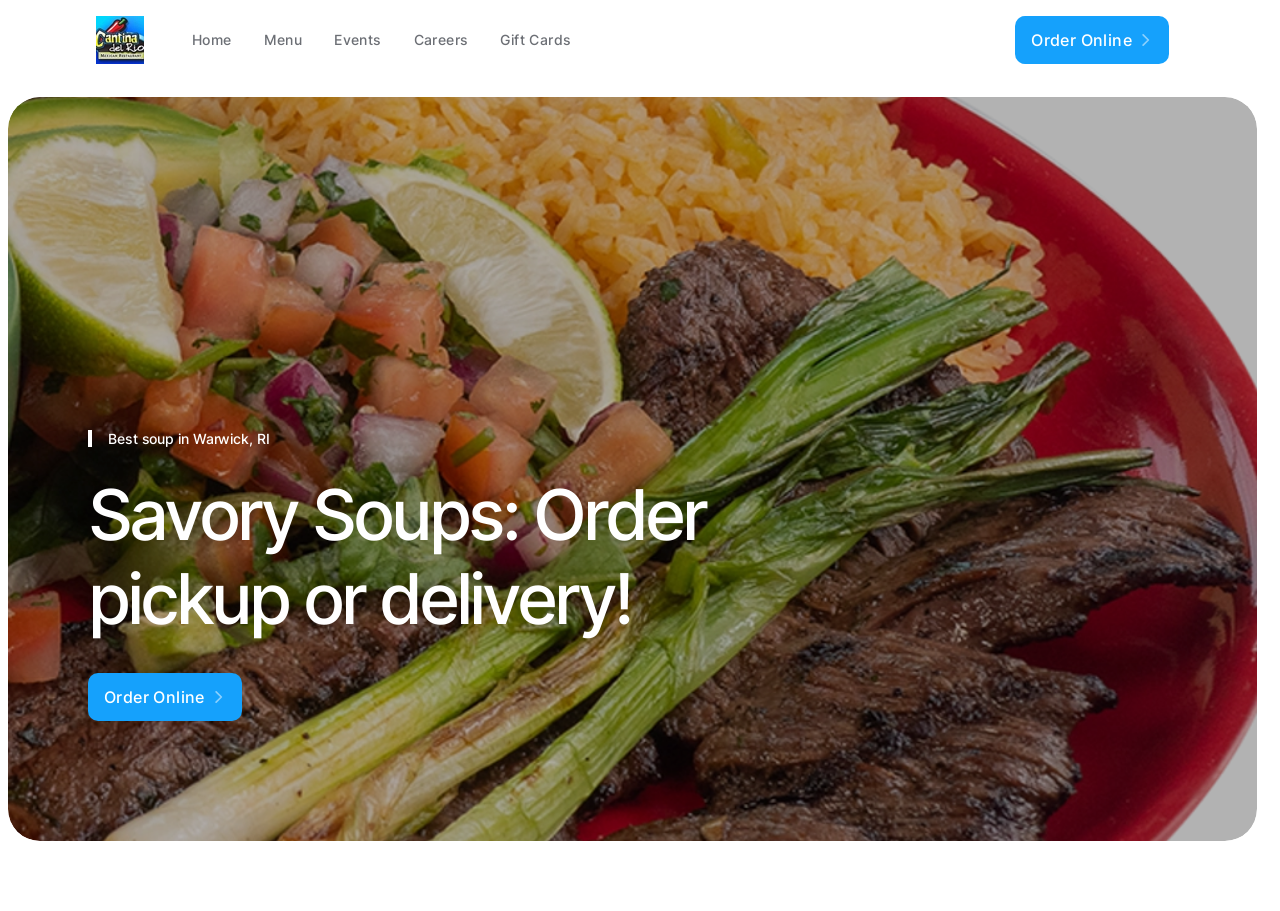What type of food is being promoted?
Using the image as a reference, answer the question with a short word or phrase.

Savory Soups